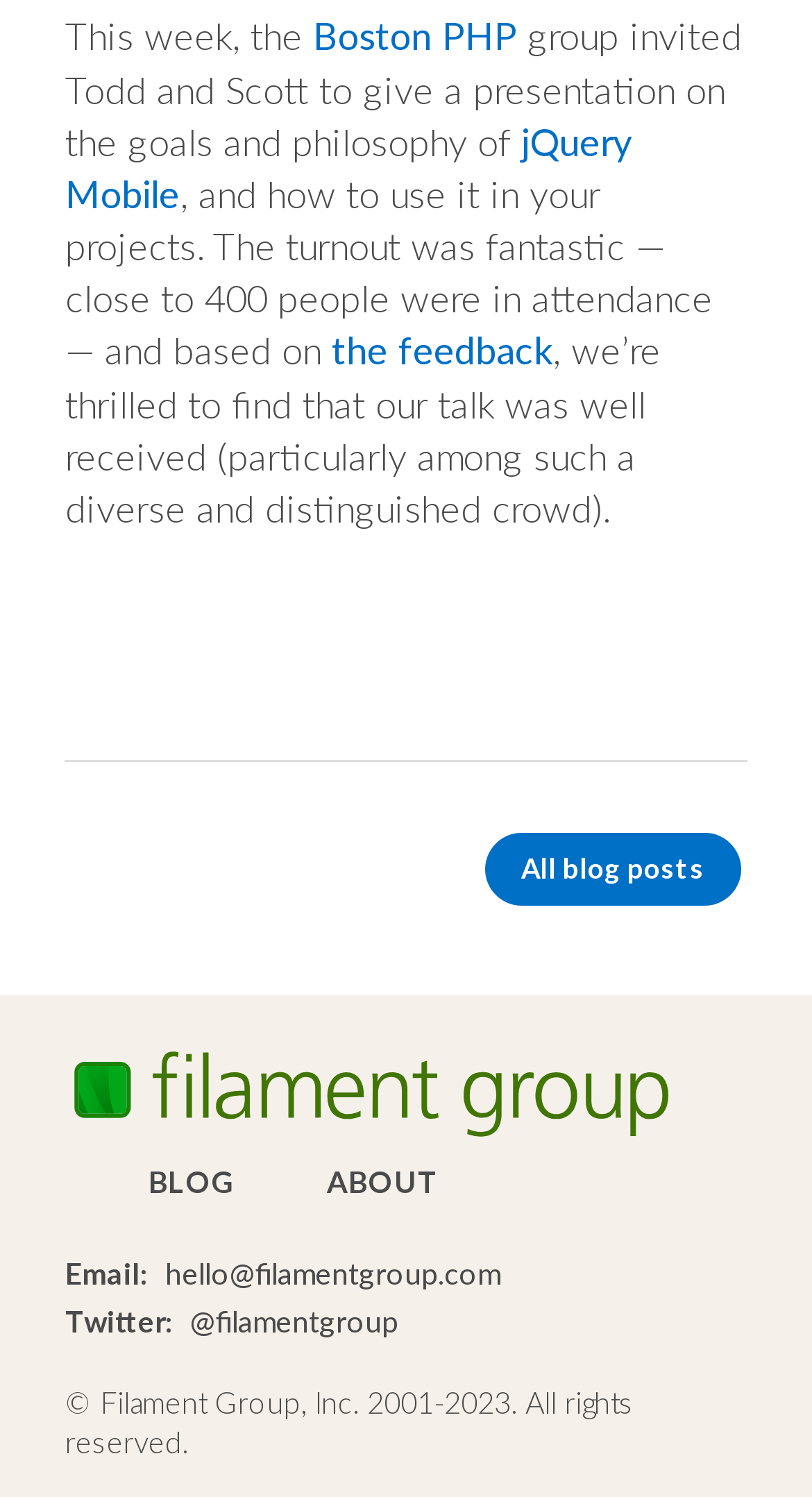Find the UI element described as: "the feedback" and predict its bounding box coordinates. Ensure the coordinates are four float numbers between 0 and 1, [left, top, right, bottom].

[0.408, 0.219, 0.68, 0.25]